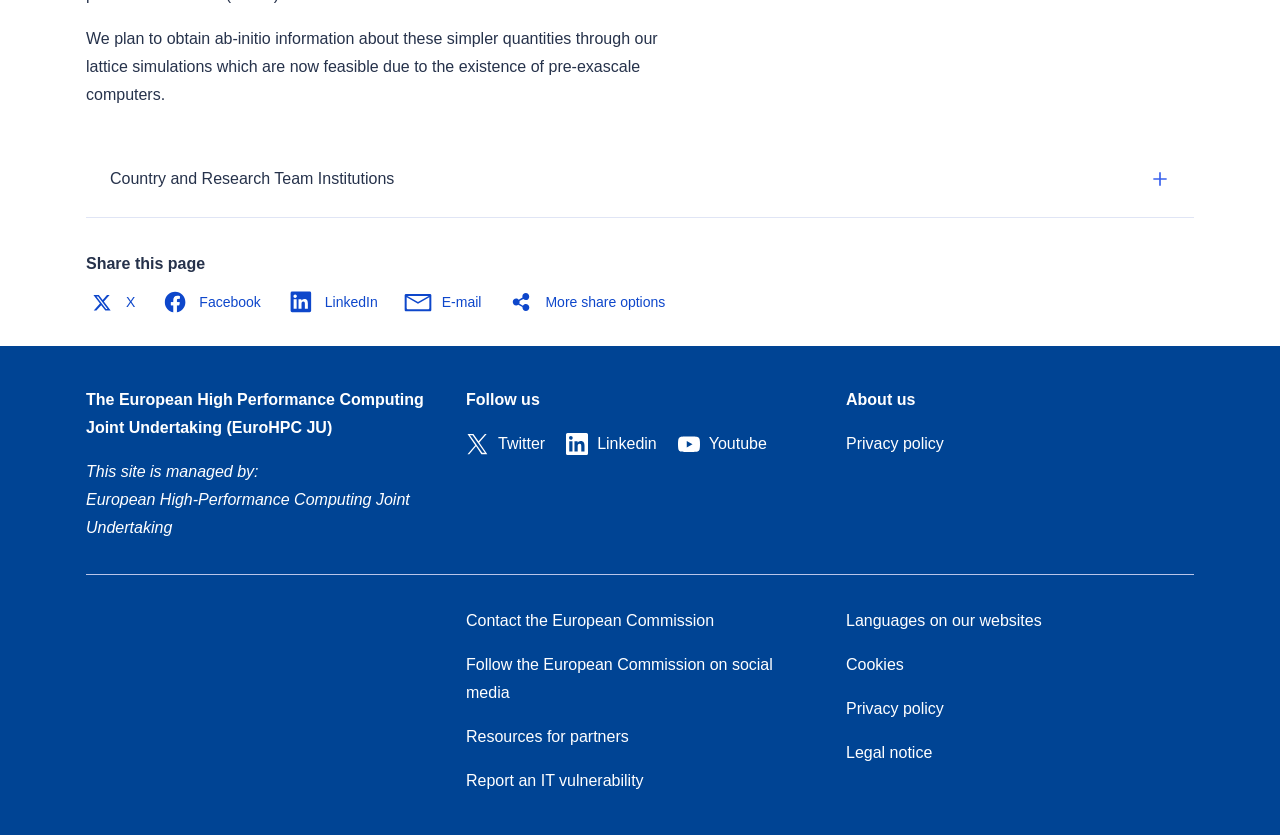Please find the bounding box coordinates of the element's region to be clicked to carry out this instruction: "View more share options".

[0.395, 0.342, 0.529, 0.381]